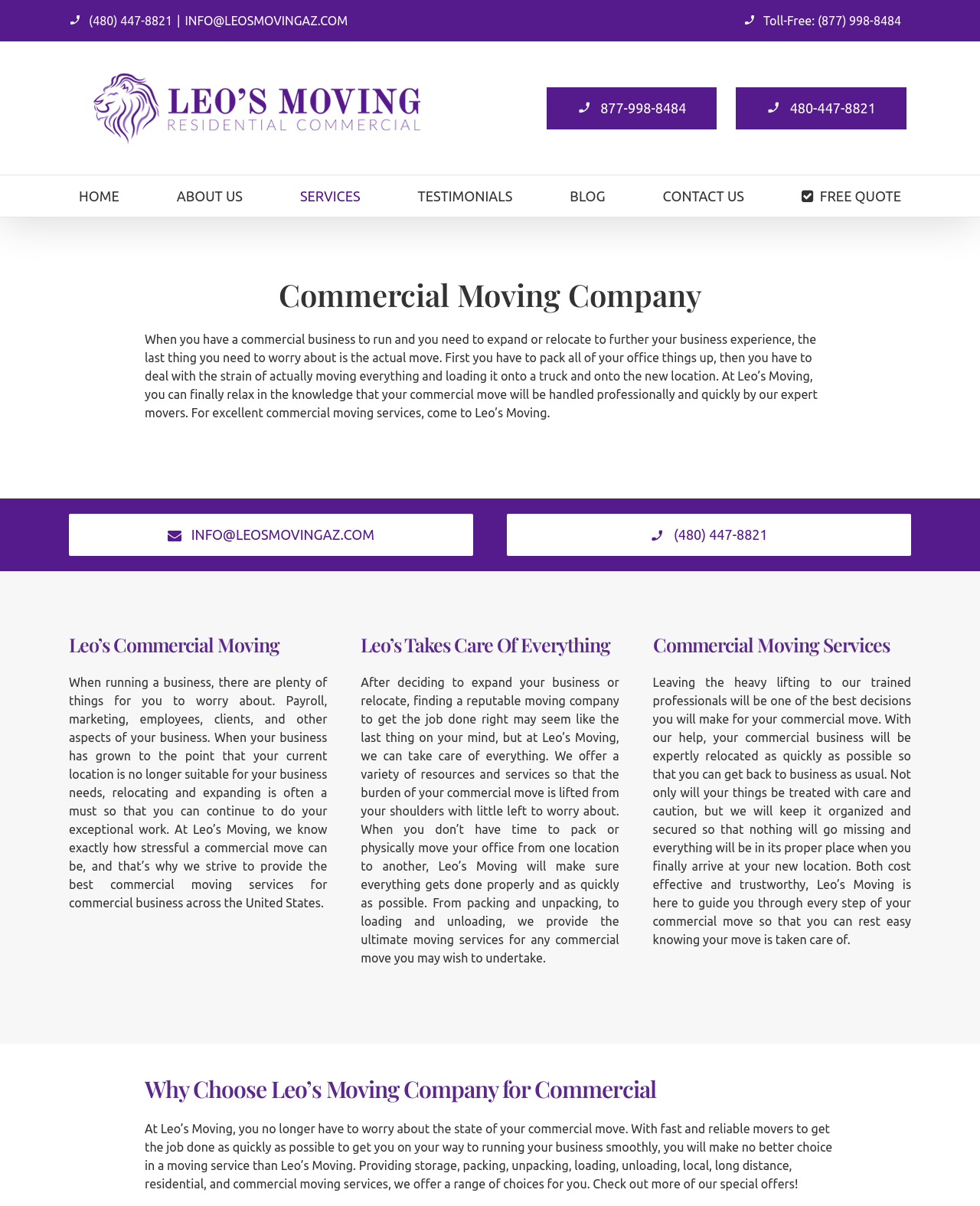Determine the bounding box coordinates for the area that should be clicked to carry out the following instruction: "Contact us via email".

[0.189, 0.011, 0.355, 0.023]